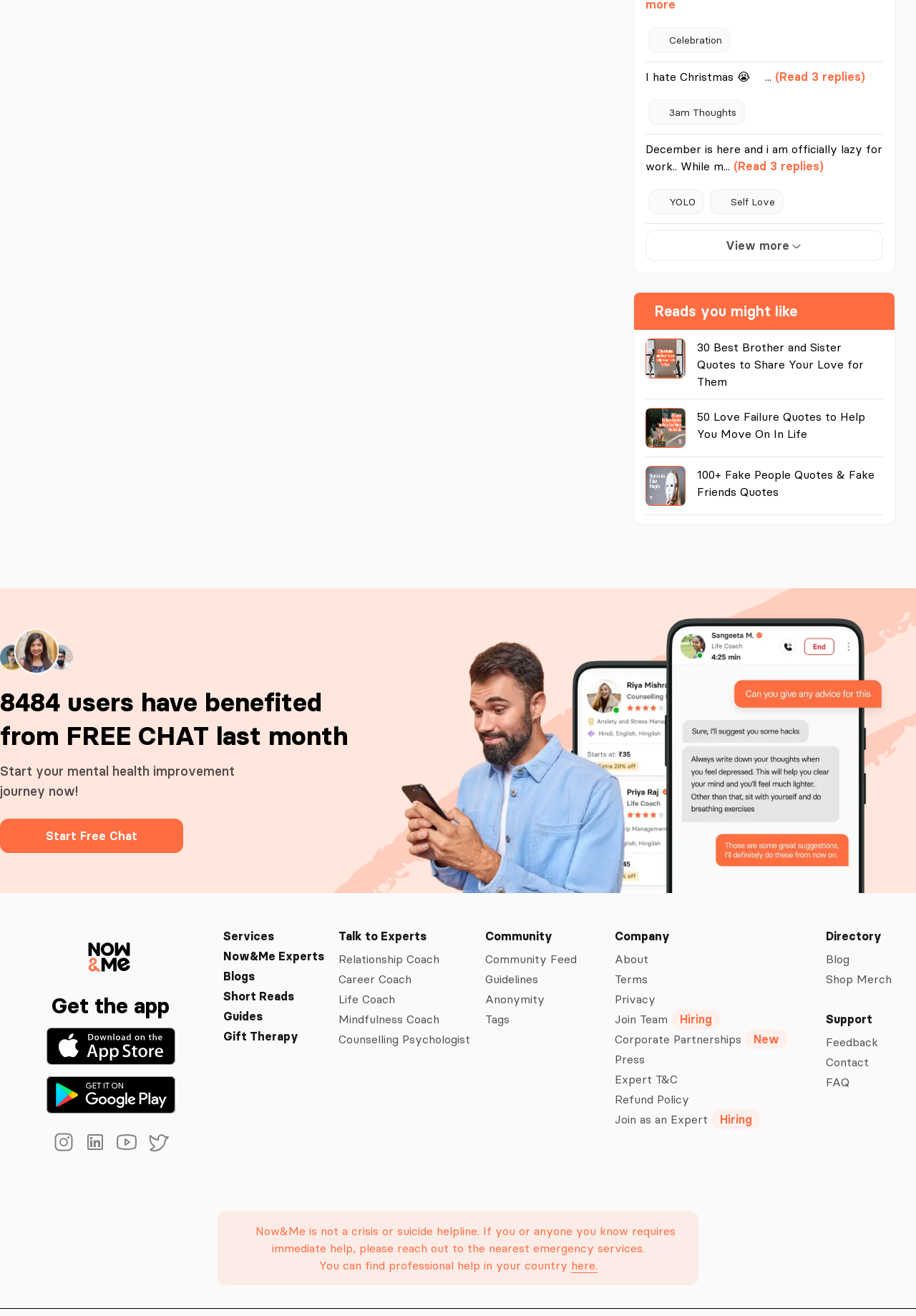What is the purpose of the 'Community Feed' link?
Look at the image and respond with a single word or a short phrase.

View community posts